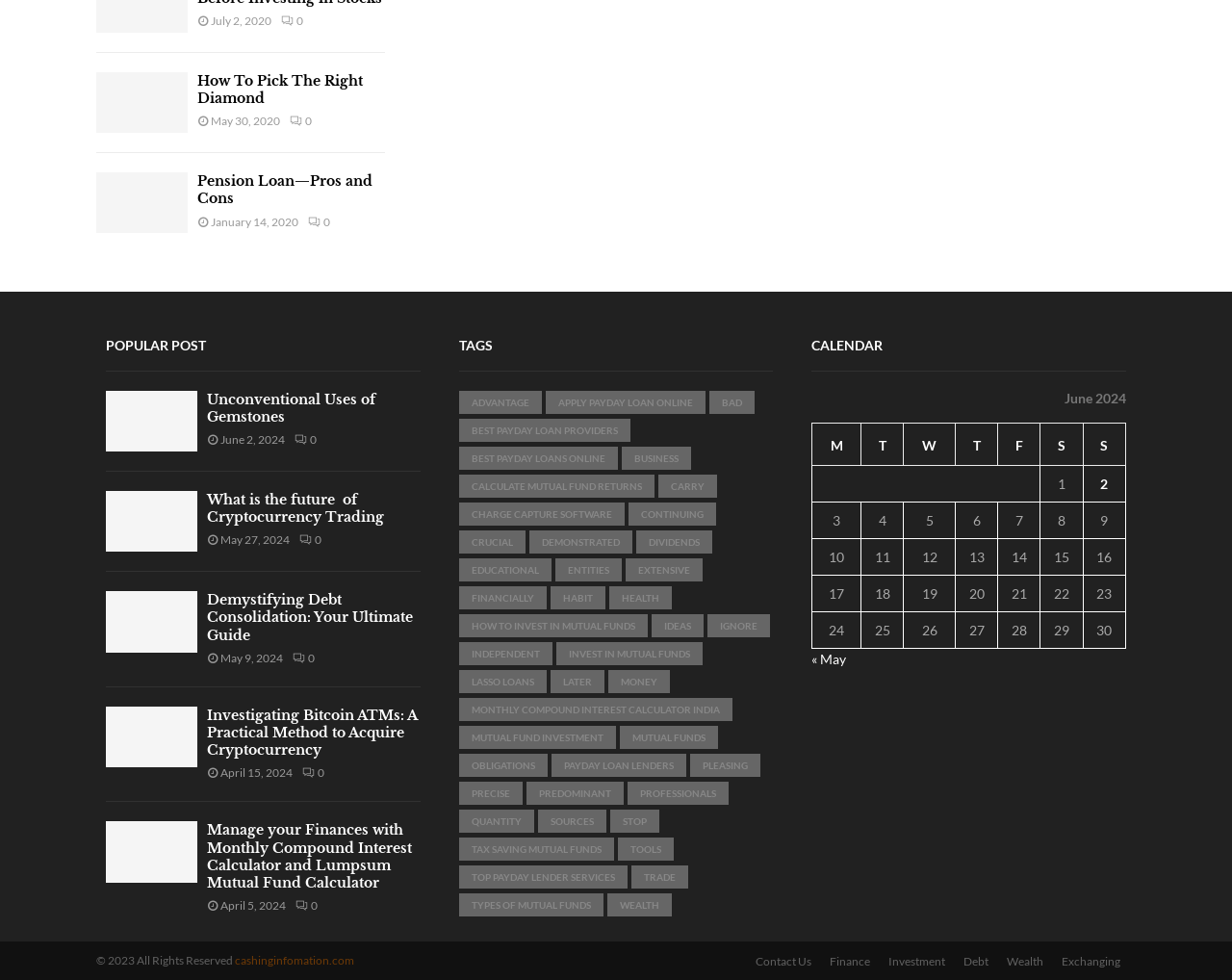Refer to the image and answer the question with as much detail as possible: What is the category of the article 'How To Pick The Right Diamond'?

Based on the webpage structure, I can see that the article 'How To Pick The Right Diamond' is listed under the 'POPULAR POST' section, but it doesn't have a specific category assigned to it.